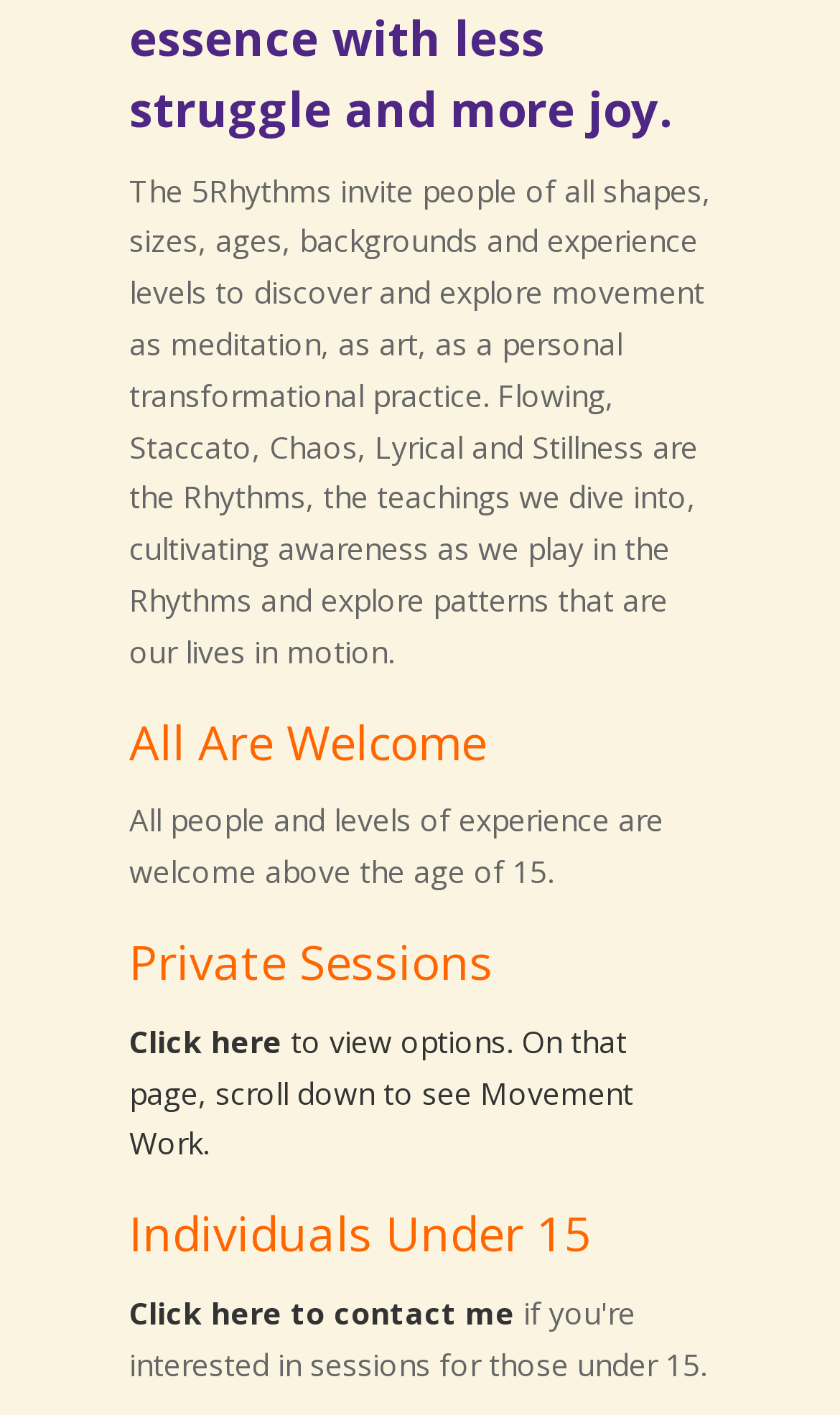What is the age requirement for participation?
Answer with a single word or phrase, using the screenshot for reference.

above 15